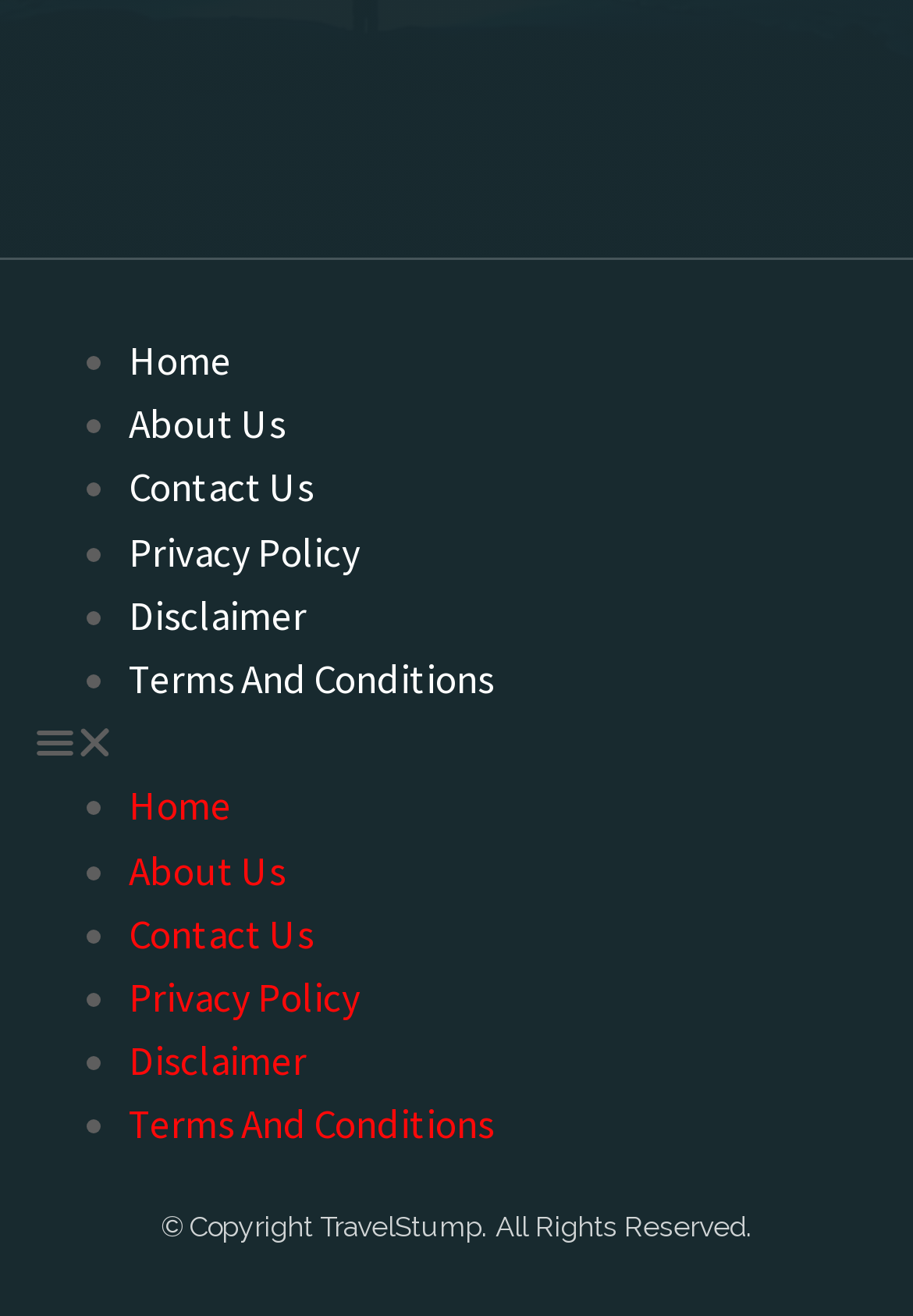How many menu items are there?
Examine the image and give a concise answer in one word or a short phrase.

6